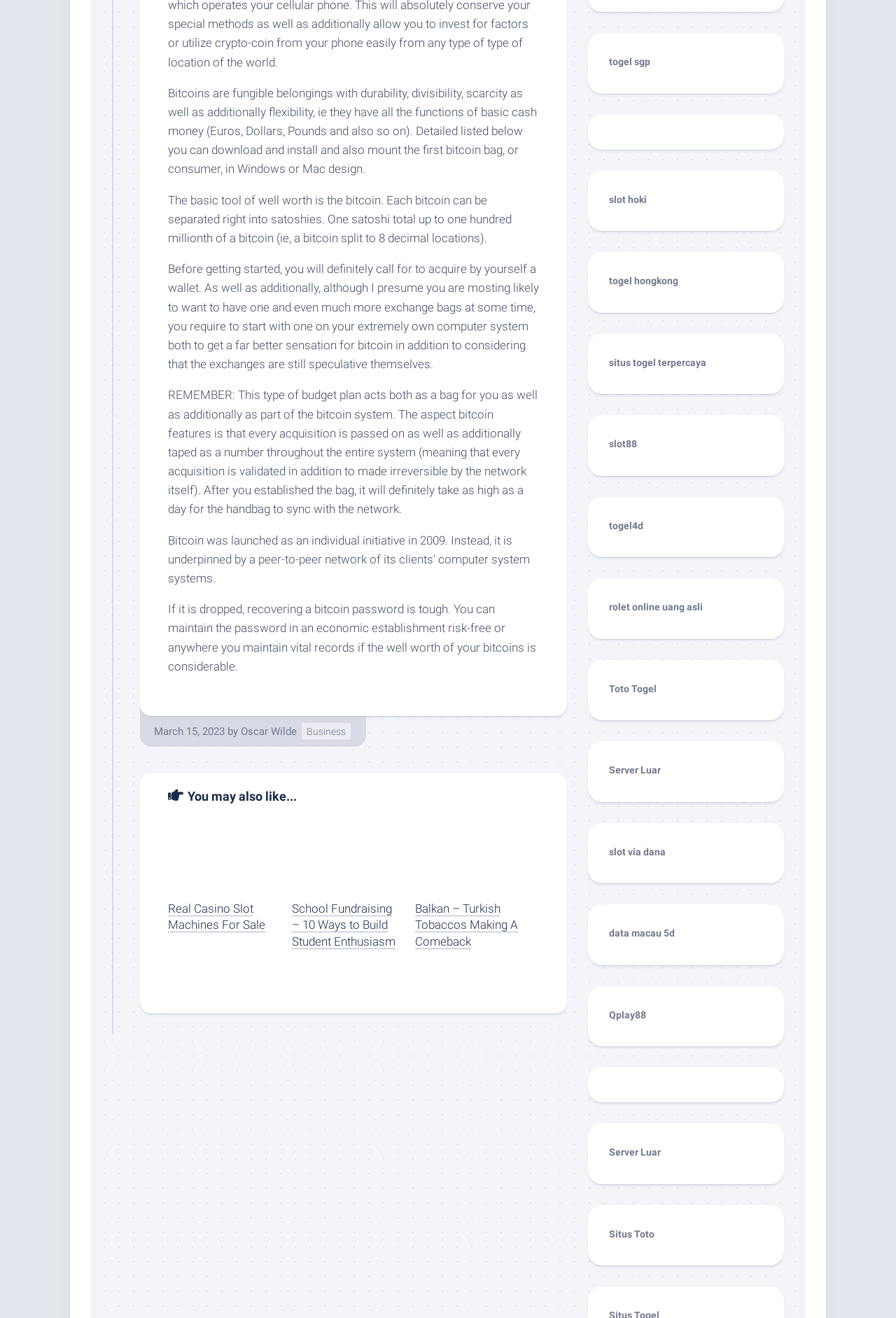Pinpoint the bounding box coordinates of the area that must be clicked to complete this instruction: "Click the link to read about Bitcoins".

[0.188, 0.065, 0.599, 0.134]